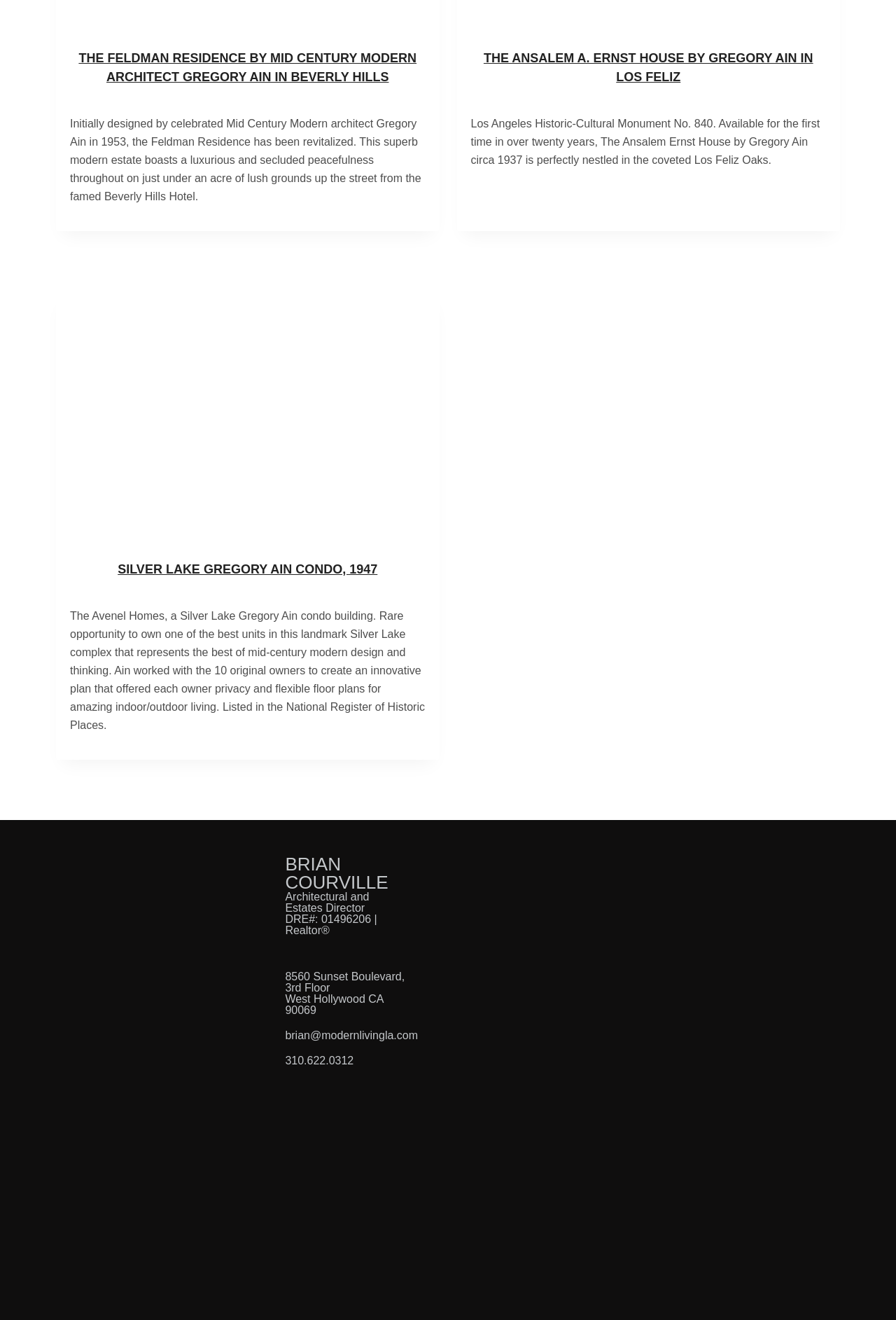Please find the bounding box for the UI component described as follows: "brian@modernlivingla.com".

[0.318, 0.775, 0.454, 0.794]